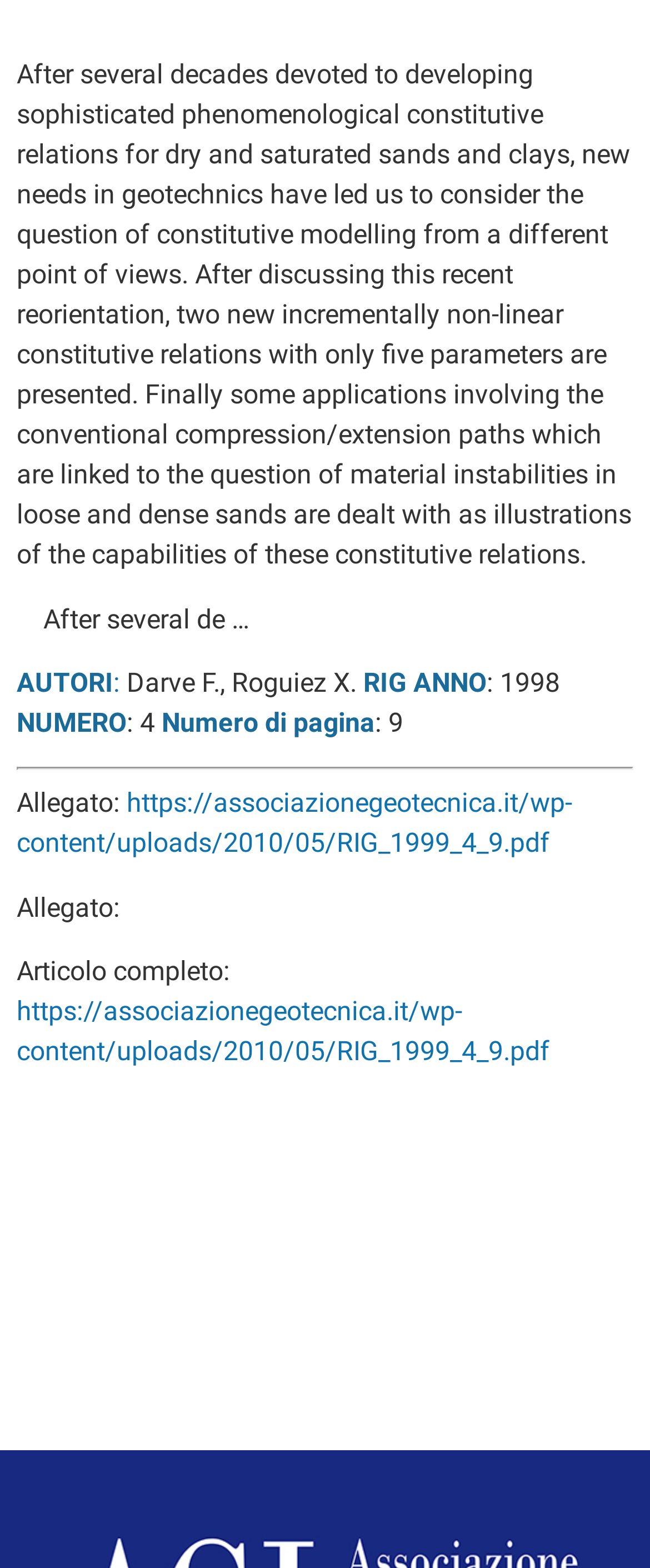Extract the bounding box coordinates for the HTML element that matches this description: "Deny". The coordinates should be four float numbers between 0 and 1, i.e., [left, top, right, bottom].

None